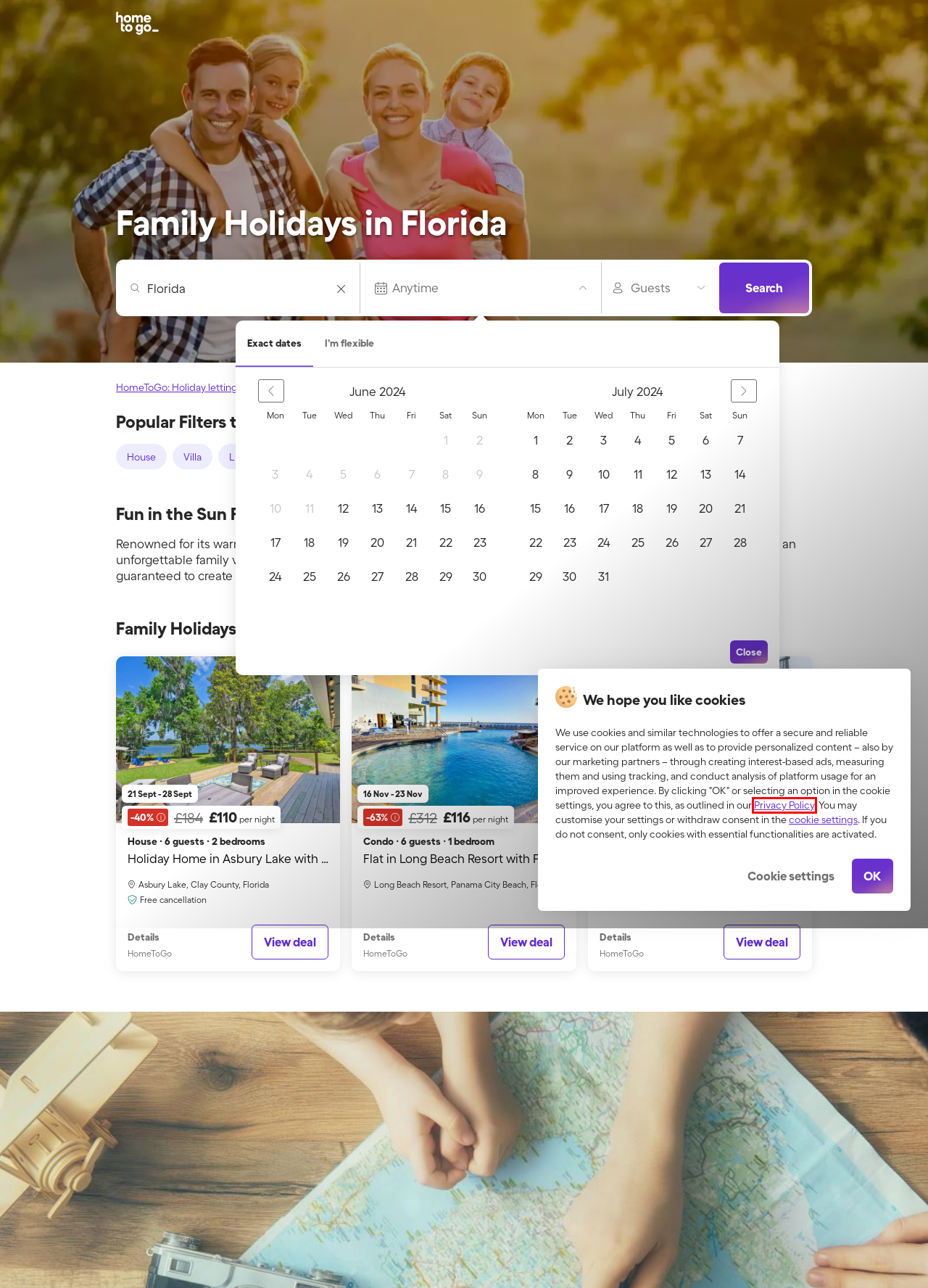Provided is a screenshot of a webpage with a red bounding box around an element. Select the most accurate webpage description for the page that appears after clicking the highlighted element. Here are the candidates:
A. Road Trips in California | HomeToGo
B. Holiday Accommodation & Lettings in the USA from £62 | HomeToGo
C. Find accommodation & holiday homes in Florida from £81!
D. Stay in a Castle: Top Offers - HomeToGo
E. Legal, Terms of Service and Privacy Policy | HomeToGo
F. Explore Holiday Lettings, Cottages & Apartments - HomeToGo
G. Road Trips in Texas | HomeToGo
H. Adventure Holidays, Activity Holidays - Top 6 Destinations | HomeToGo

E